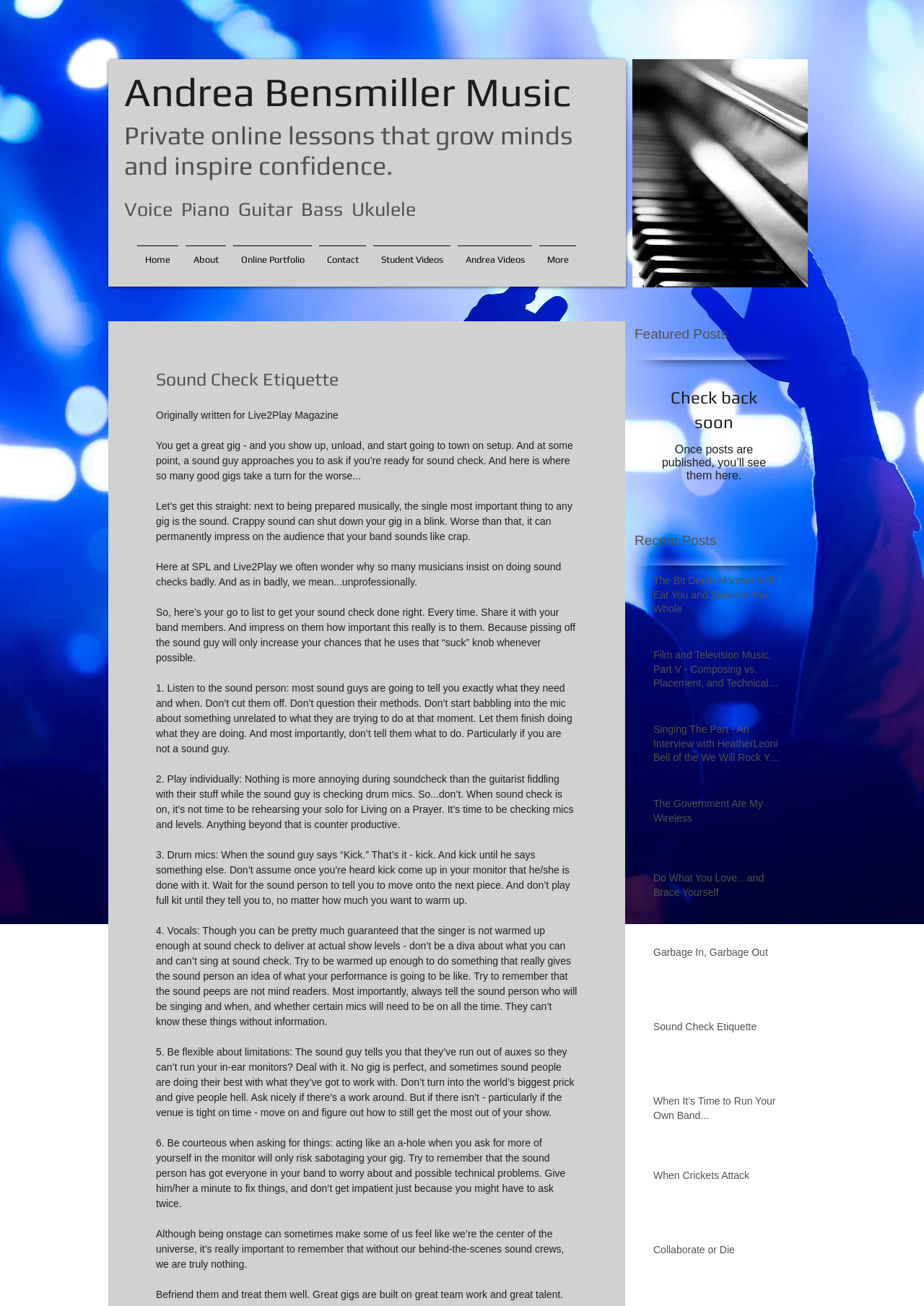Identify the bounding box coordinates of the section to be clicked to complete the task described by the following instruction: "Read the 'Sound Check Etiquette' article". The coordinates should be four float numbers between 0 and 1, formatted as [left, top, right, bottom].

[0.169, 0.282, 0.625, 0.299]